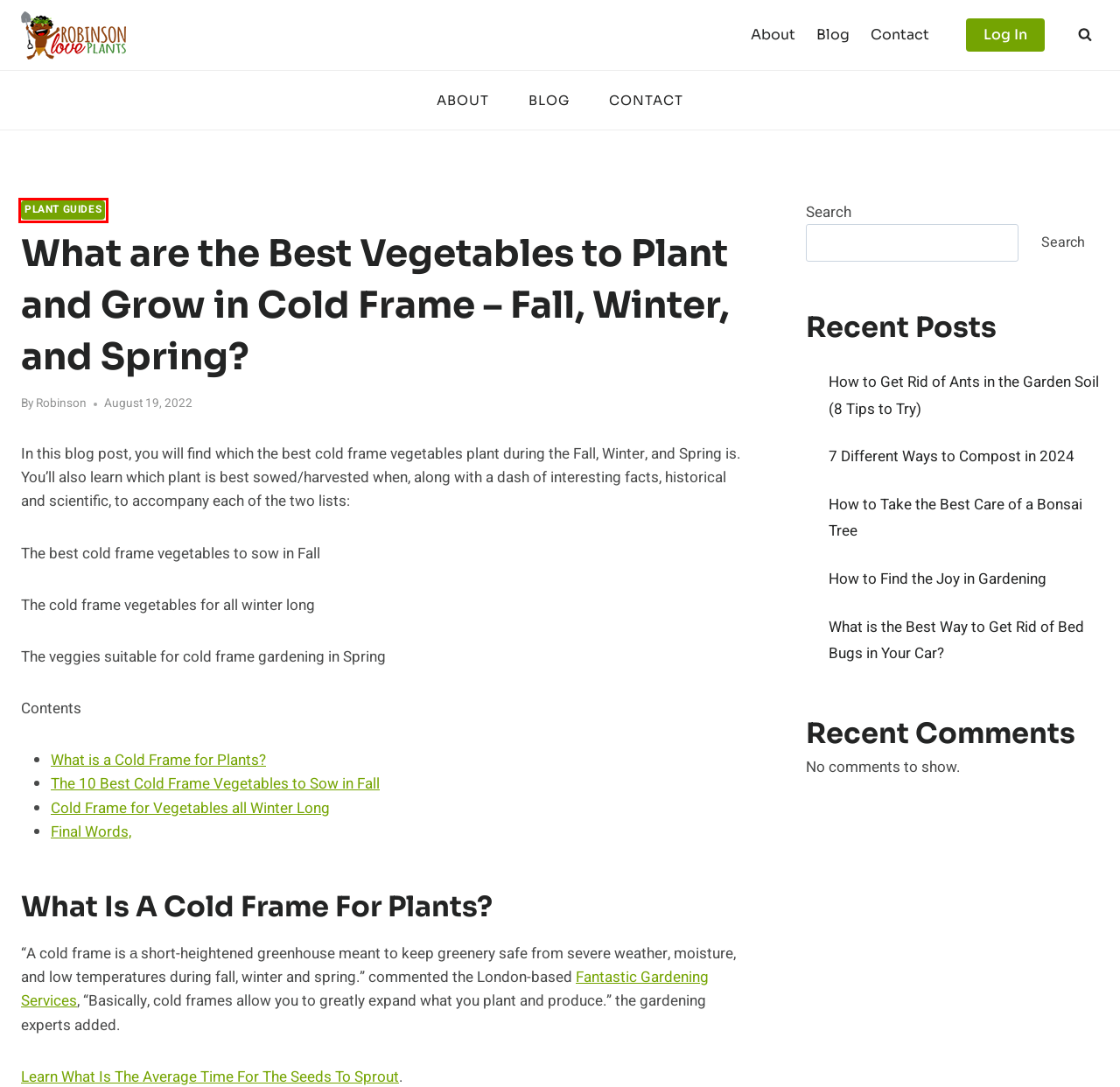Check out the screenshot of a webpage with a red rectangle bounding box. Select the best fitting webpage description that aligns with the new webpage after clicking the element inside the bounding box. Here are the candidates:
A. How to Get Rid of Ants in the Garden Soil (8 Tips to Try) - Robinson Love Plants!
B. About - Robinson Love Plants!
C. Contact - Robinson Love Plants!
D. How to Take the Best Care of a Bonsai Tree - Robinson Love Plants!
E. How to Find the Joy in Gardening - Robinson Love Plants!
F. Robinson Love Plants! - (Enjoy Gardening)
G. Plant Guides - Robinson Love Plants!
H. Blog - Robinson Love Plants!

G